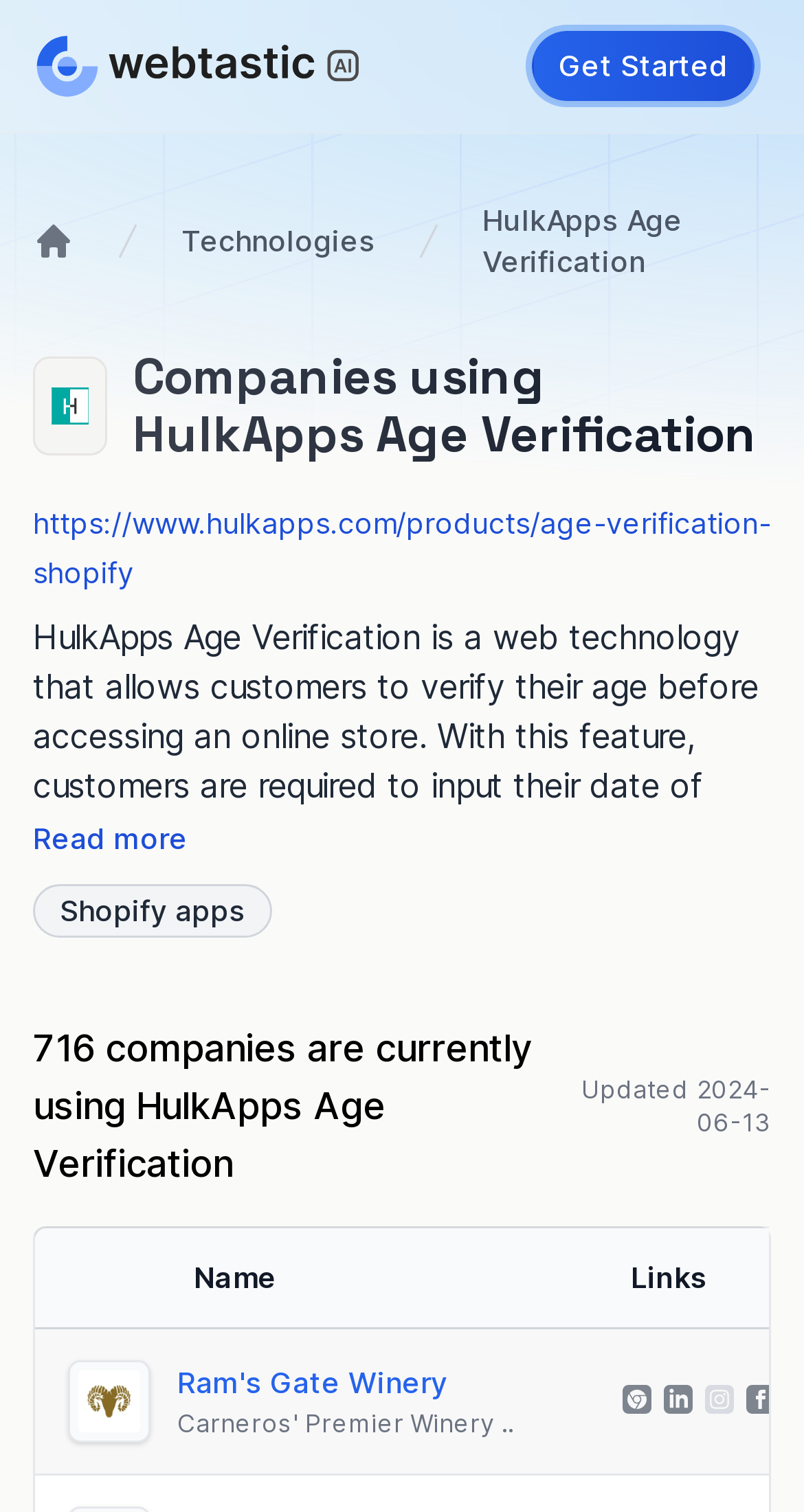Find the bounding box coordinates for the area that should be clicked to accomplish the instruction: "Click the Webtastic.ai logo".

[0.041, 0.019, 0.454, 0.068]